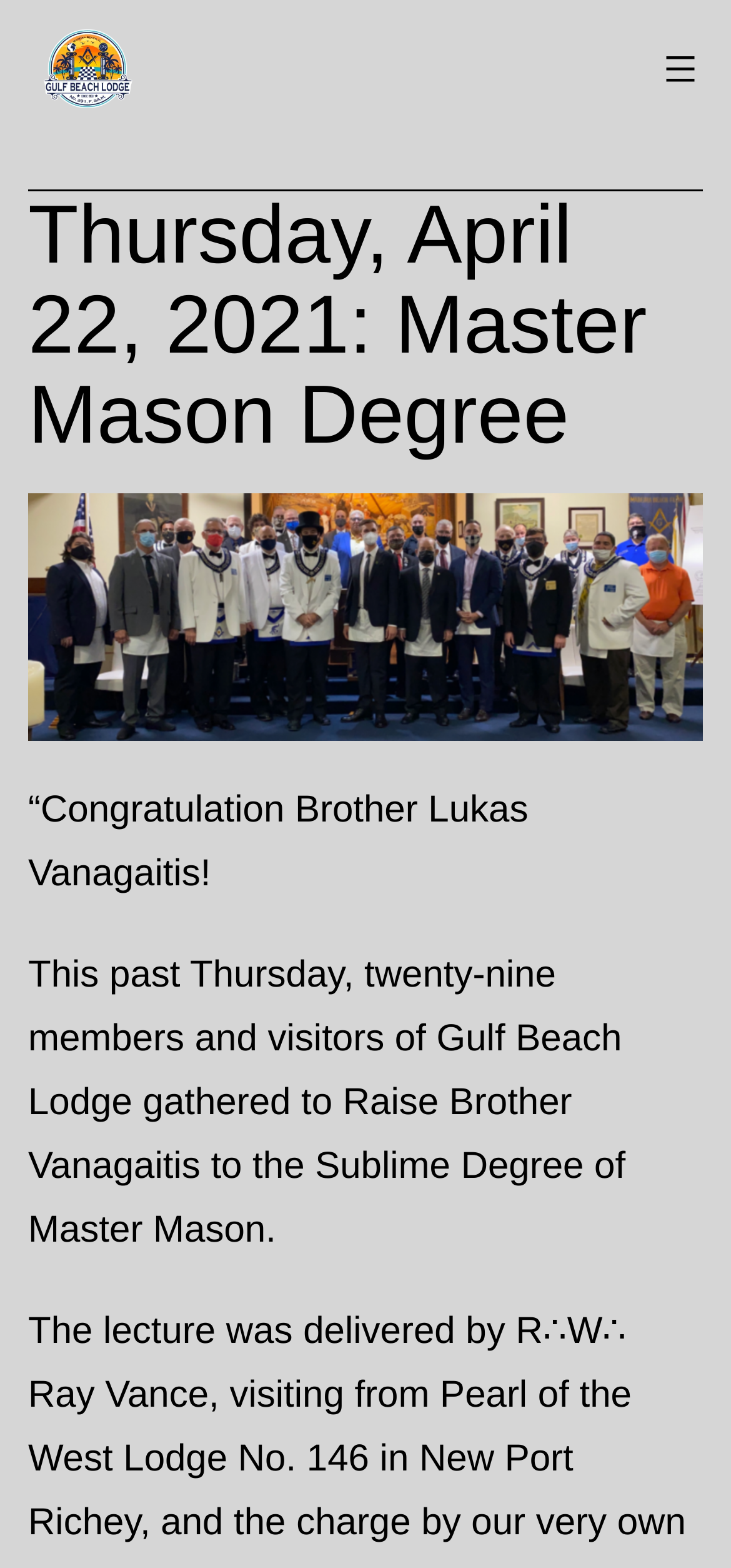Using the webpage screenshot, find the UI element described by Club Target Evening:. Provide the bounding box coordinates in the format (top-left x, top-left y, bottom-right x, bottom-right y), ensuring all values are floating point numbers between 0 and 1.

None